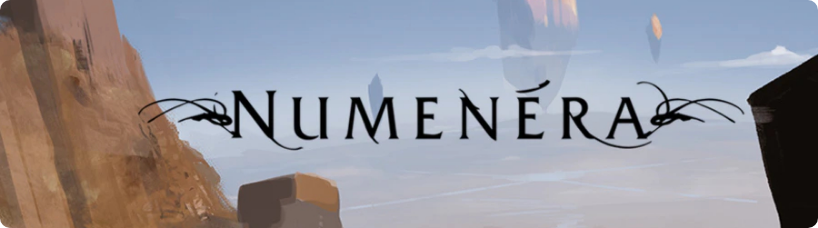Using a single word or phrase, answer the following question: 
What is the color tone of the sky?

Soft blue